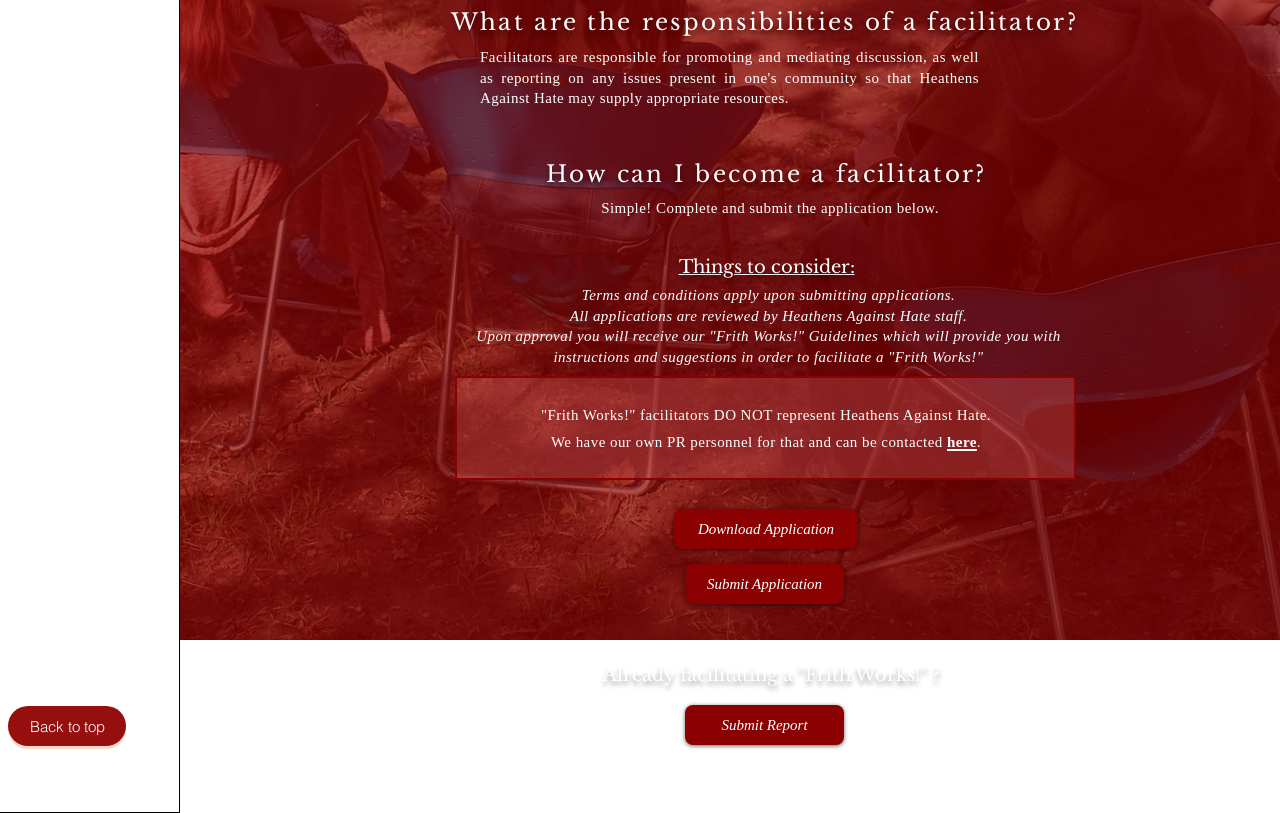Locate the bounding box of the UI element described by: "Submit Application" in the given webpage screenshot.

[0.535, 0.694, 0.659, 0.743]